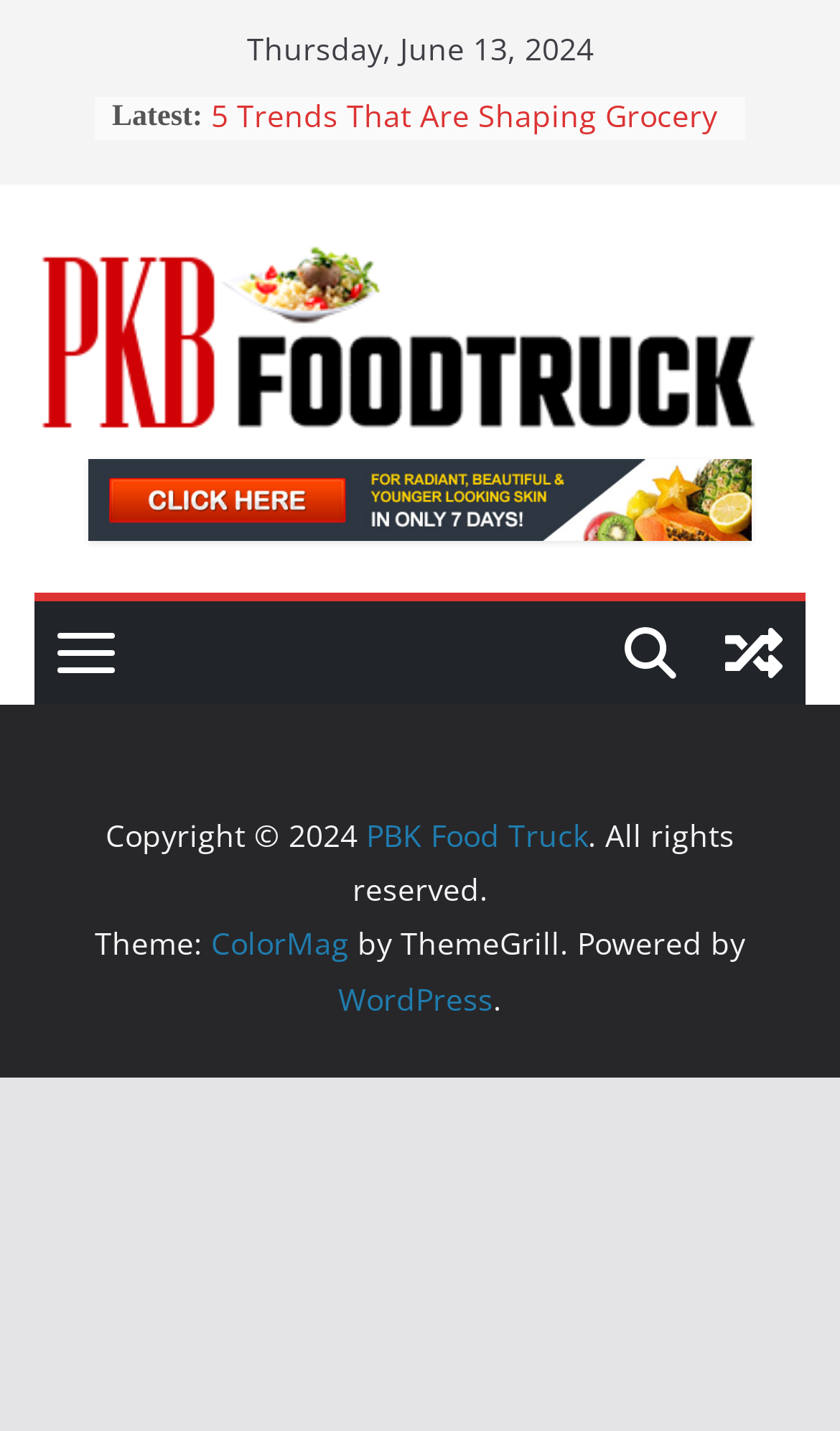Please find and report the bounding box coordinates of the element to click in order to perform the following action: "Explore the ColorMag theme". The coordinates should be expressed as four float numbers between 0 and 1, in the format [left, top, right, bottom].

[0.251, 0.645, 0.415, 0.674]